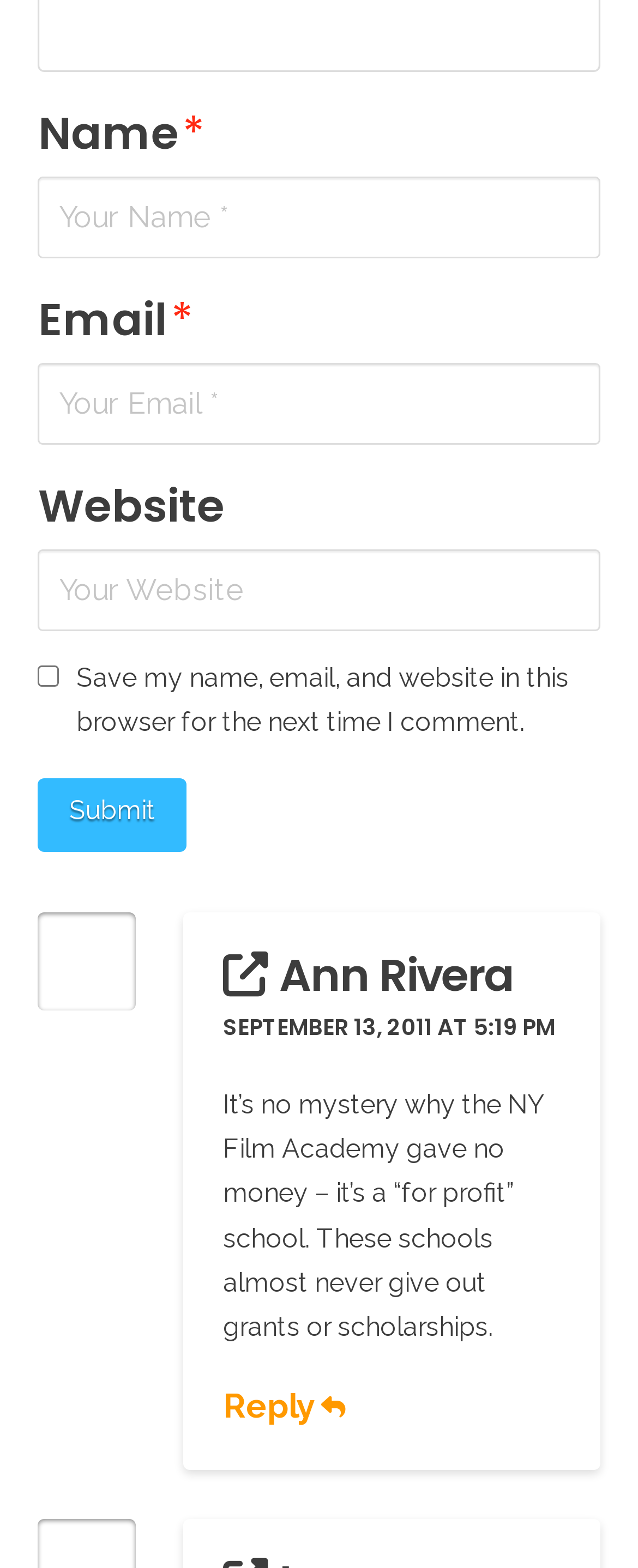What is the action of the button?
Analyze the image and deliver a detailed answer to the question.

The button has a label 'Submit' which indicates its action is to submit the form data, likely to post a comment.